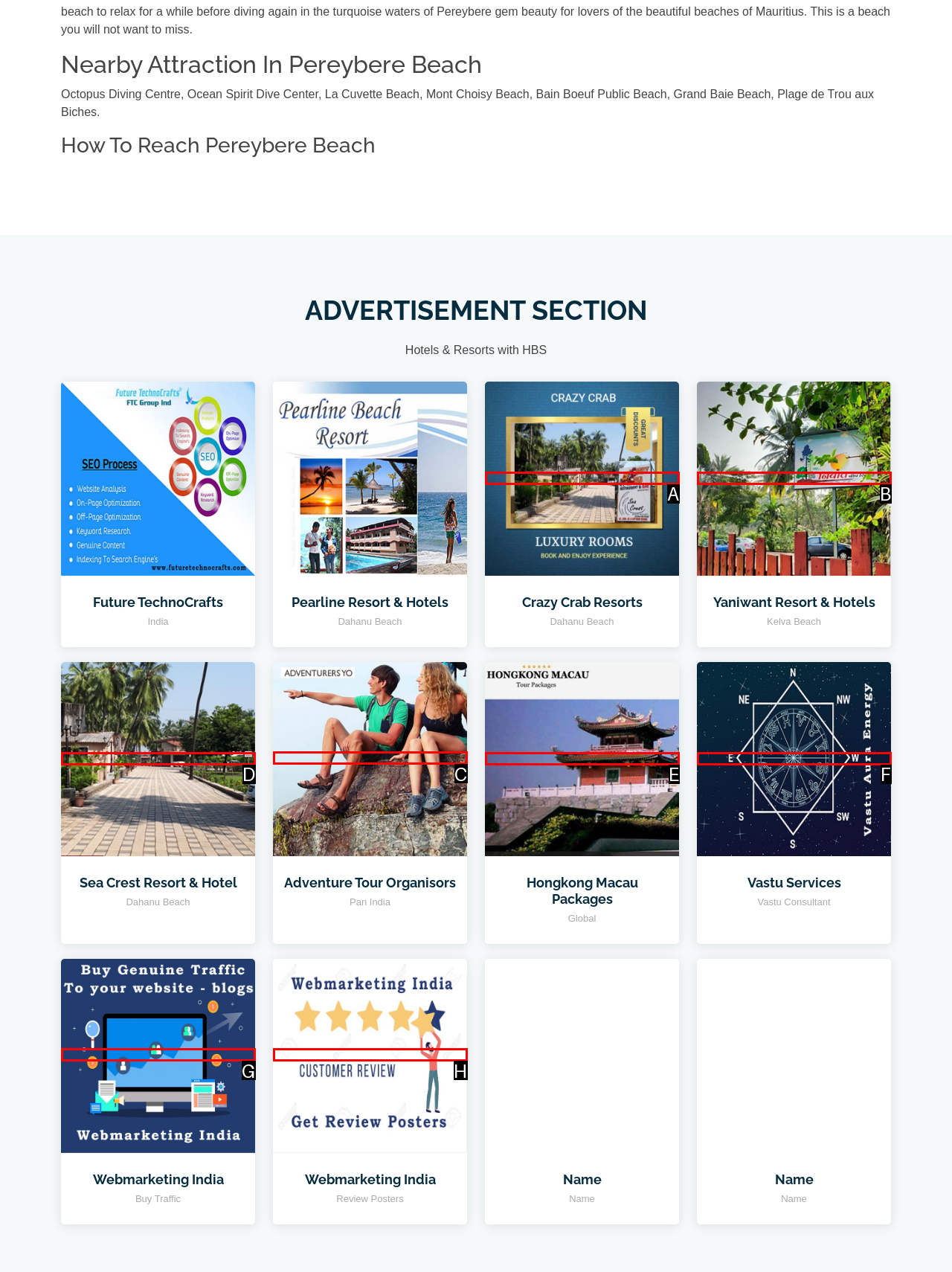Tell me the letter of the UI element to click in order to accomplish the following task: Explore 5 star hotels and resorts on beach
Answer with the letter of the chosen option from the given choices directly.

C